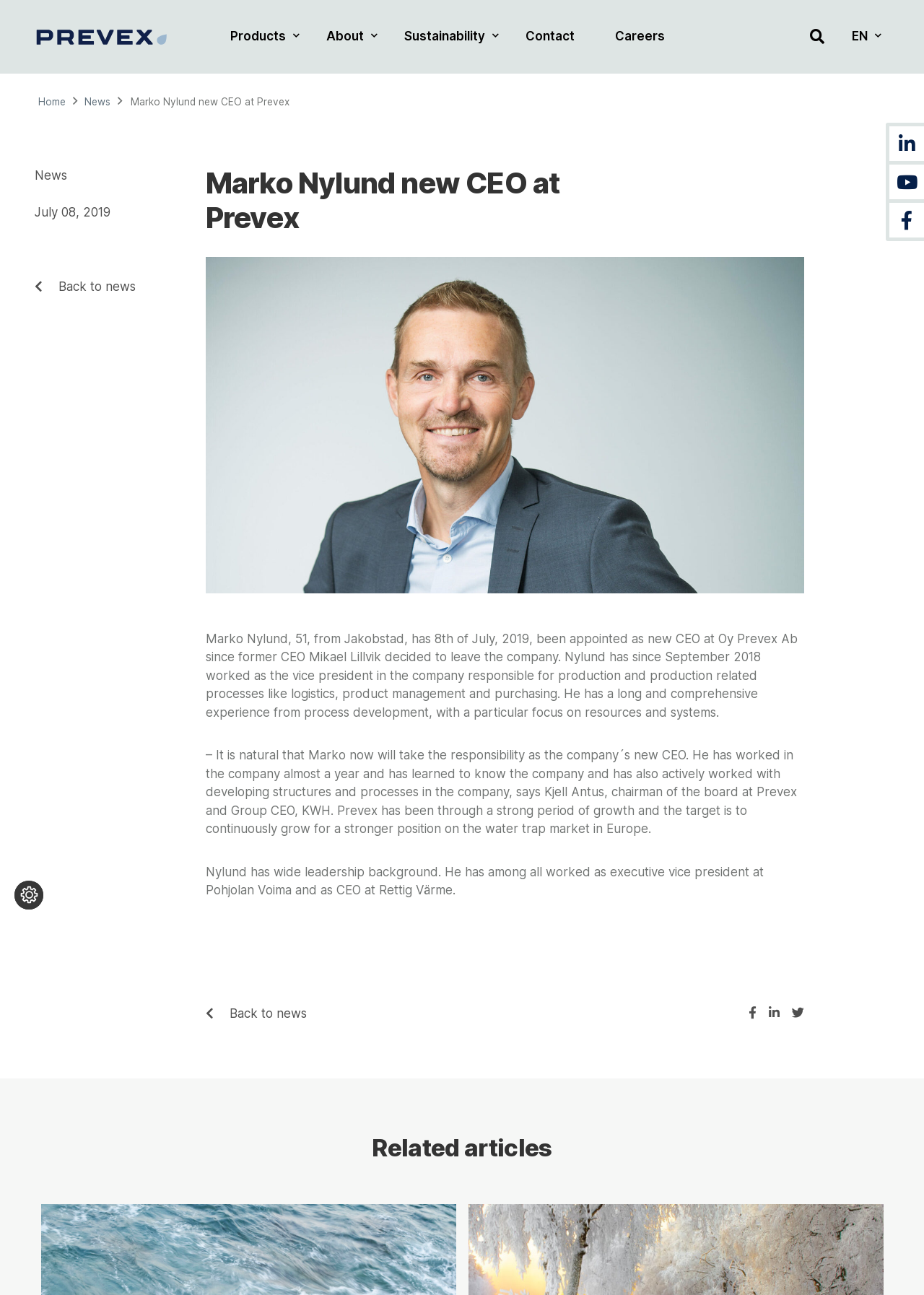Identify the bounding box coordinates for the element you need to click to achieve the following task: "Change the language to English". Provide the bounding box coordinates as four float numbers between 0 and 1, in the form [left, top, right, bottom].

[0.905, 0.0, 0.956, 0.057]